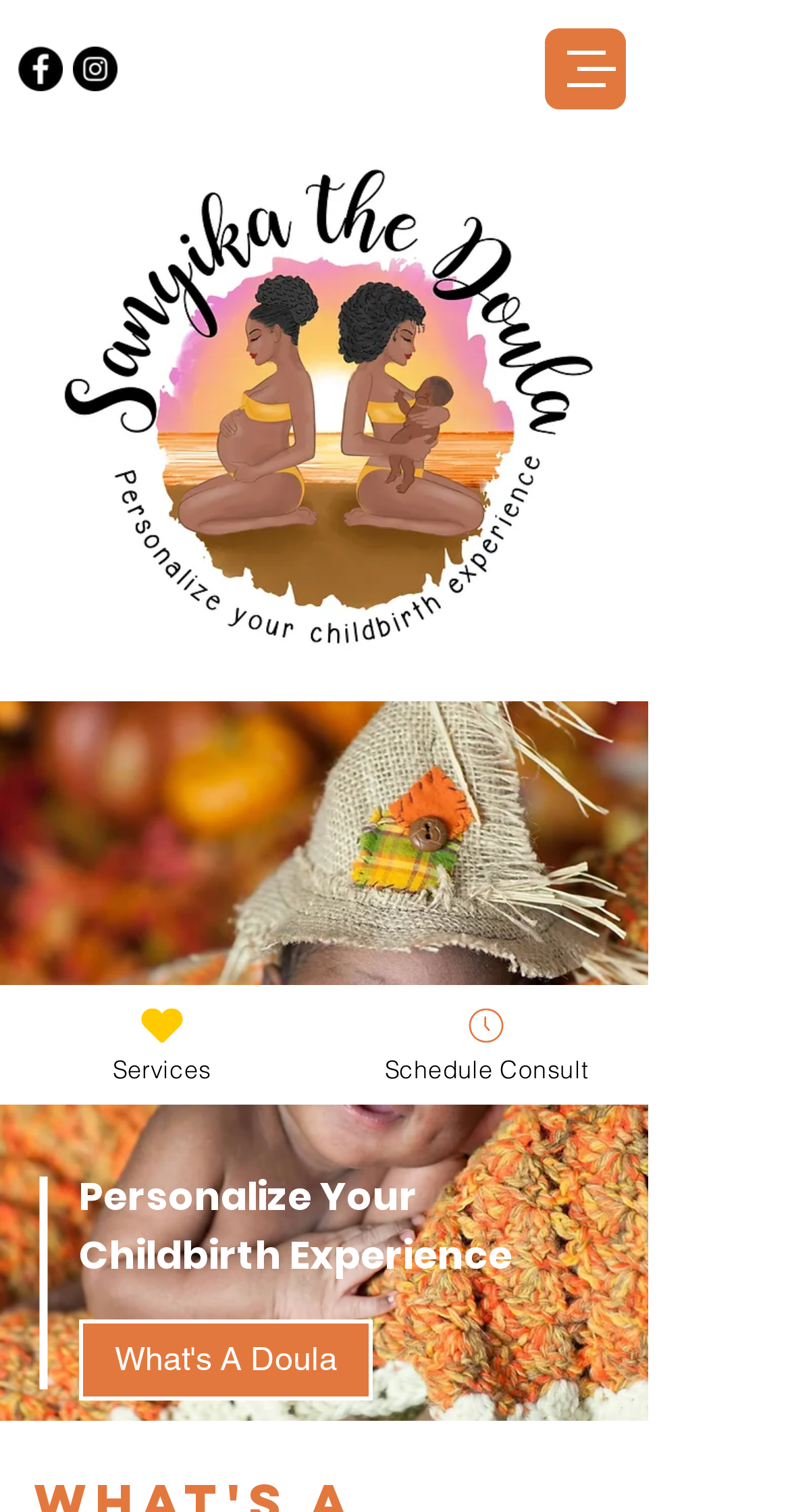What is the profession of Sanyika?
Please provide a single word or phrase in response based on the screenshot.

Doula